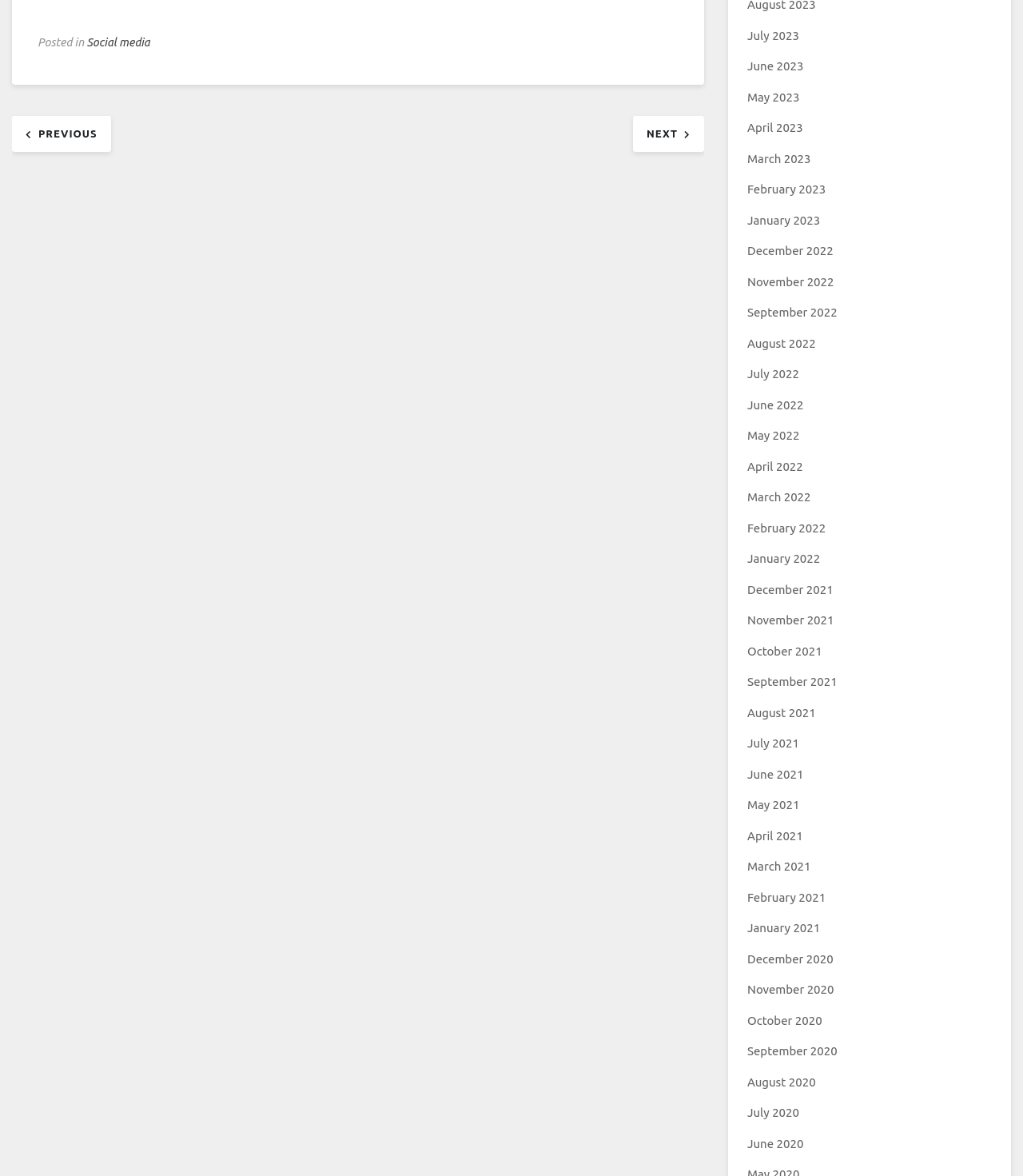What is the purpose of the navigation section?
Refer to the screenshot and respond with a concise word or phrase.

Post navigation